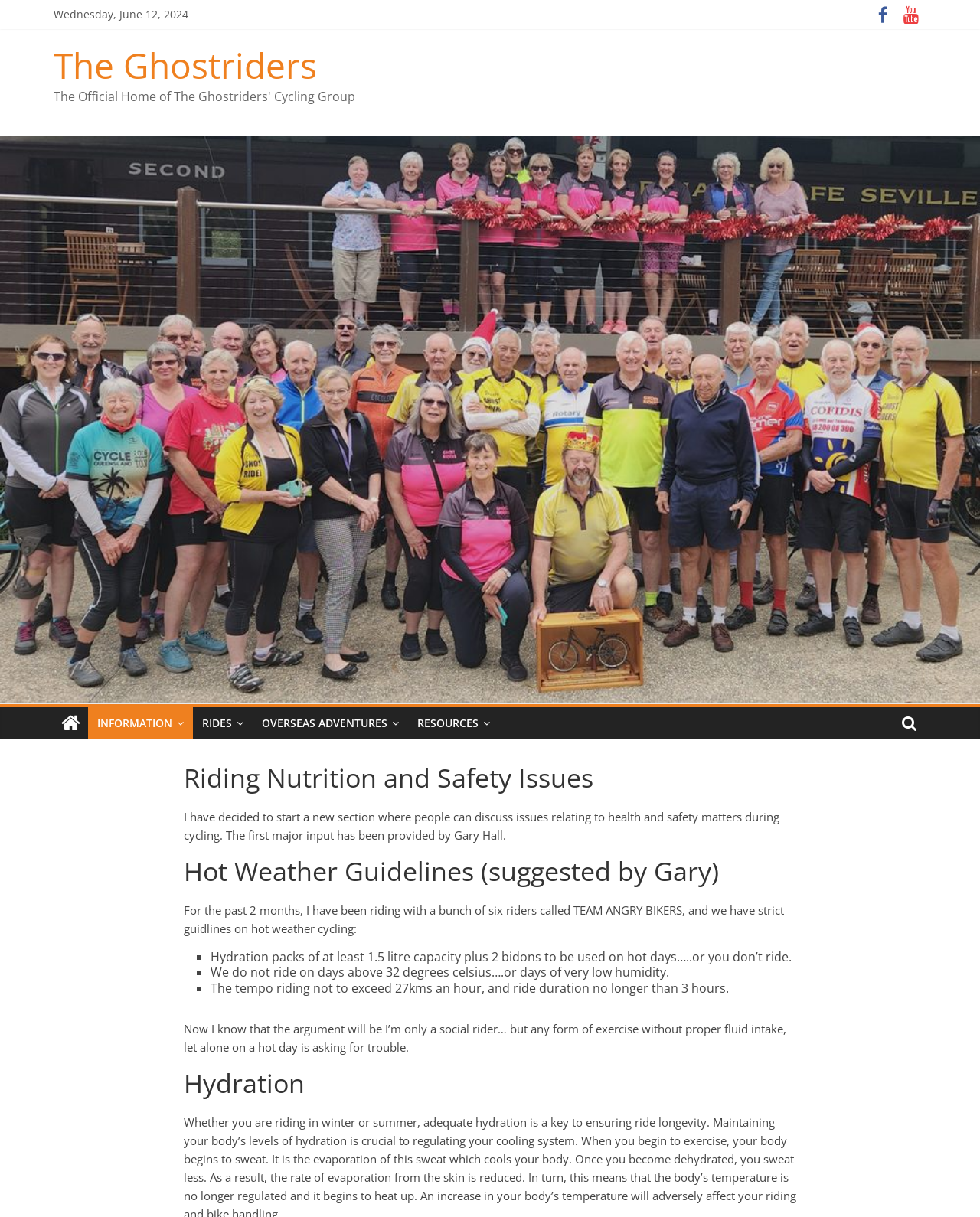What is the section about after the hot weather guidelines?
Answer with a single word or phrase, using the screenshot for reference.

Hydration